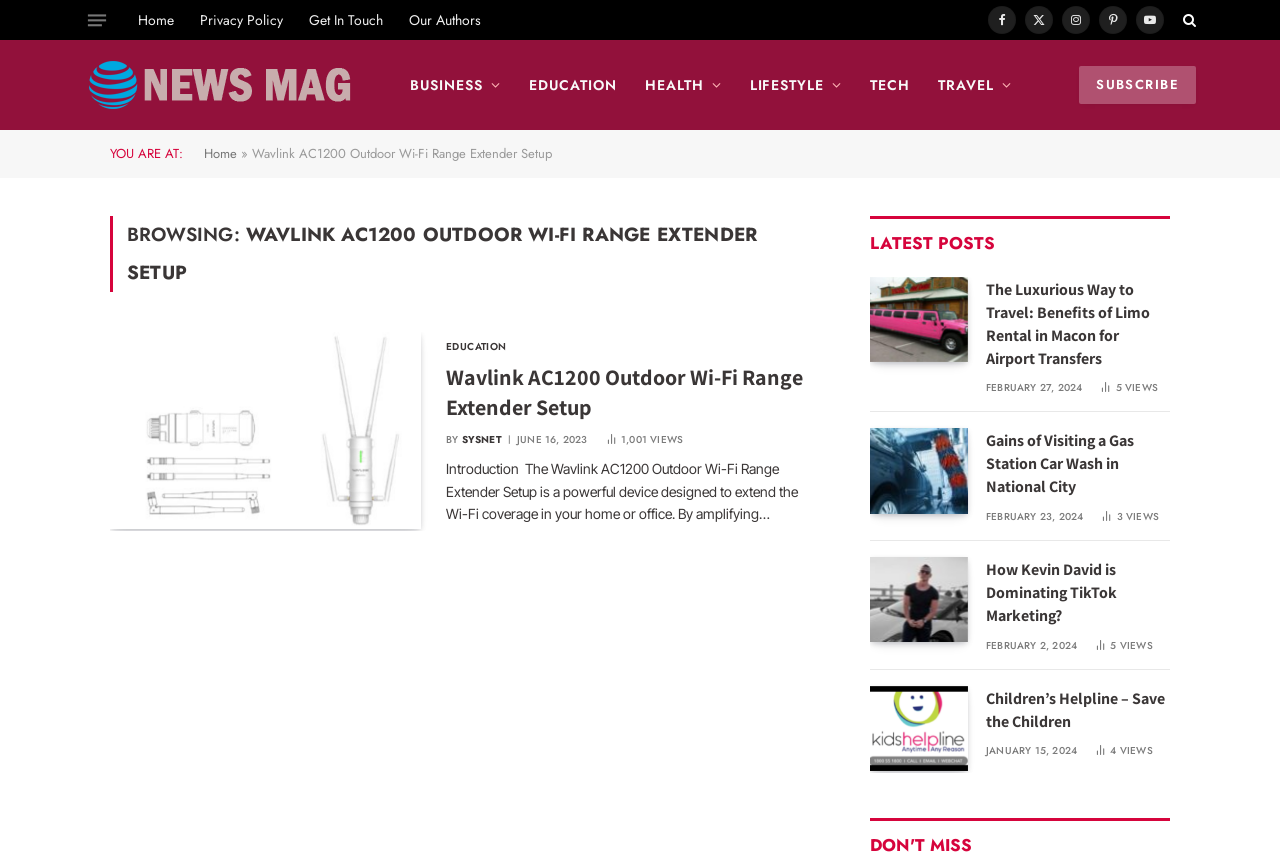Determine the bounding box coordinates of the section to be clicked to follow the instruction: "Subscribe to the newsletter". The coordinates should be given as four float numbers between 0 and 1, formatted as [left, top, right, bottom].

[0.843, 0.076, 0.934, 0.12]